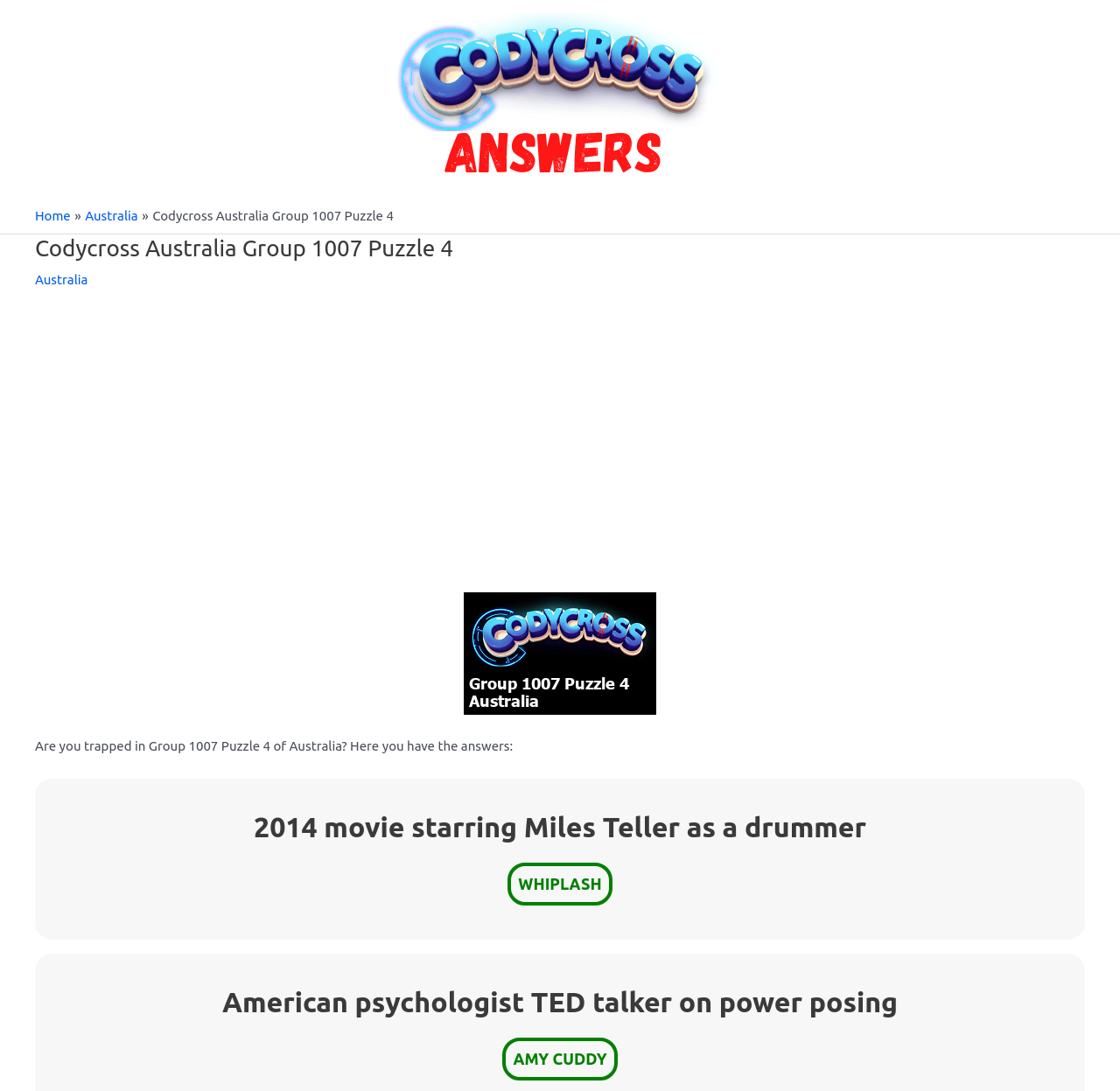Explain the webpage in detail.

The webpage is about Codycross Australia Group 1007 Puzzle 4 Answers. At the top-left corner, there is a link to "Codycross" accompanied by an image with the same name. Below this, there is a navigation section with breadcrumbs, containing links to "Home" and "Australia", followed by a static text "Codycross Australia Group 1007 Puzzle 4".

On the top section of the page, there is a header with a heading "Codycross Australia Group 1007 Puzzle 4" and a link to "Australia" on the right side. 

In the middle of the page, there is an image related to "Australia Group 1007 Puzzle 4 Answers". Below this image, there is a paragraph of text "Are you trapped in Group 1007 Puzzle 4 of Australia? Here you have the answers:".

The main content of the page is divided into sections, each with a heading and a corresponding answer. The first section has a heading "2014 movie starring Miles Teller as a drummer" and the answer "WHIPLASH" below it. The second section has a heading "American psychologist TED talker on power posing" and the answer "AMY CUDDY" below it.